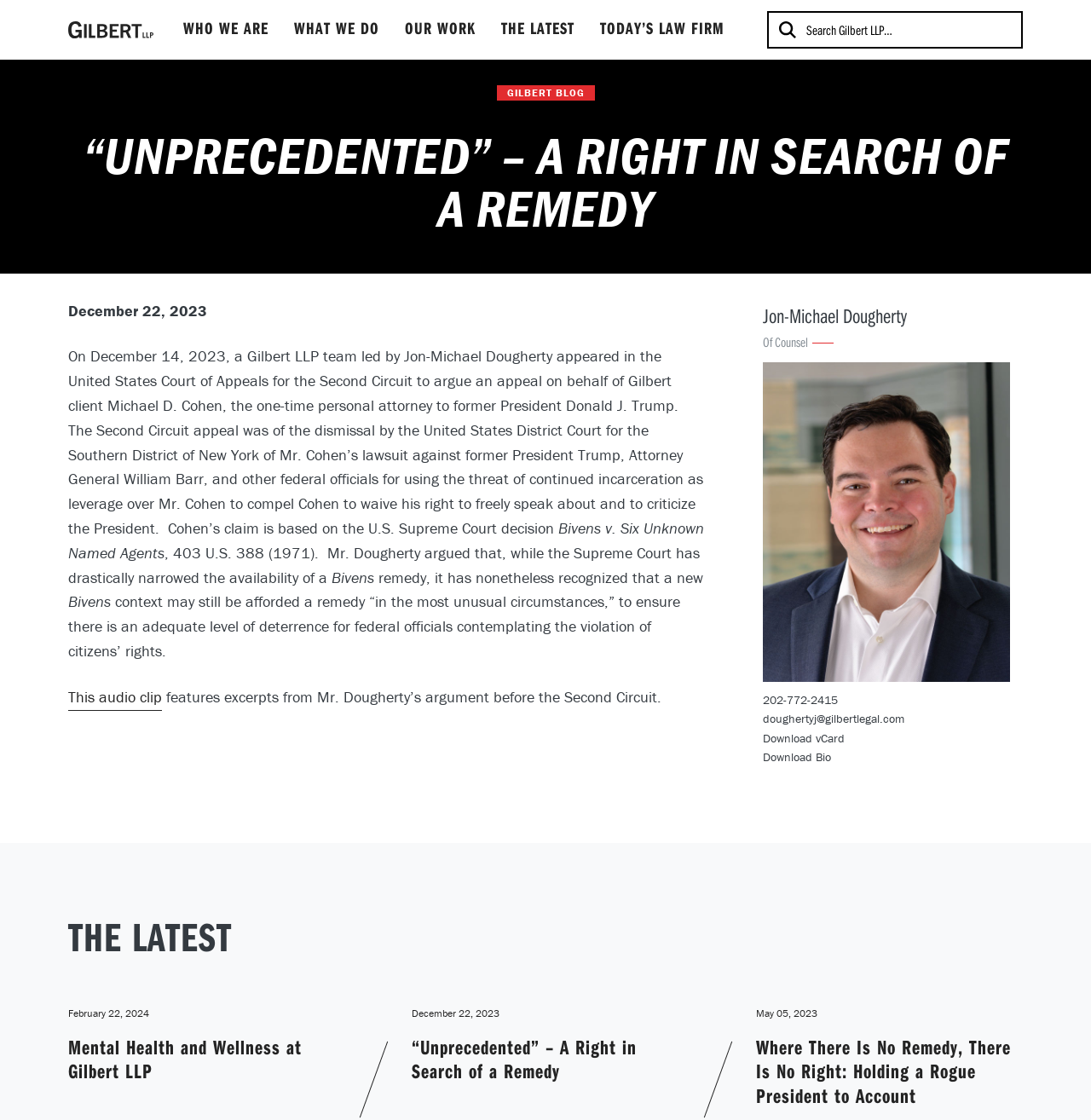Using the provided description: "Jon-Michael Dougherty Of Counsel", find the bounding box coordinates of the corresponding UI element. The output should be four float numbers between 0 and 1, in the format [left, top, right, bottom].

[0.699, 0.267, 0.926, 0.609]